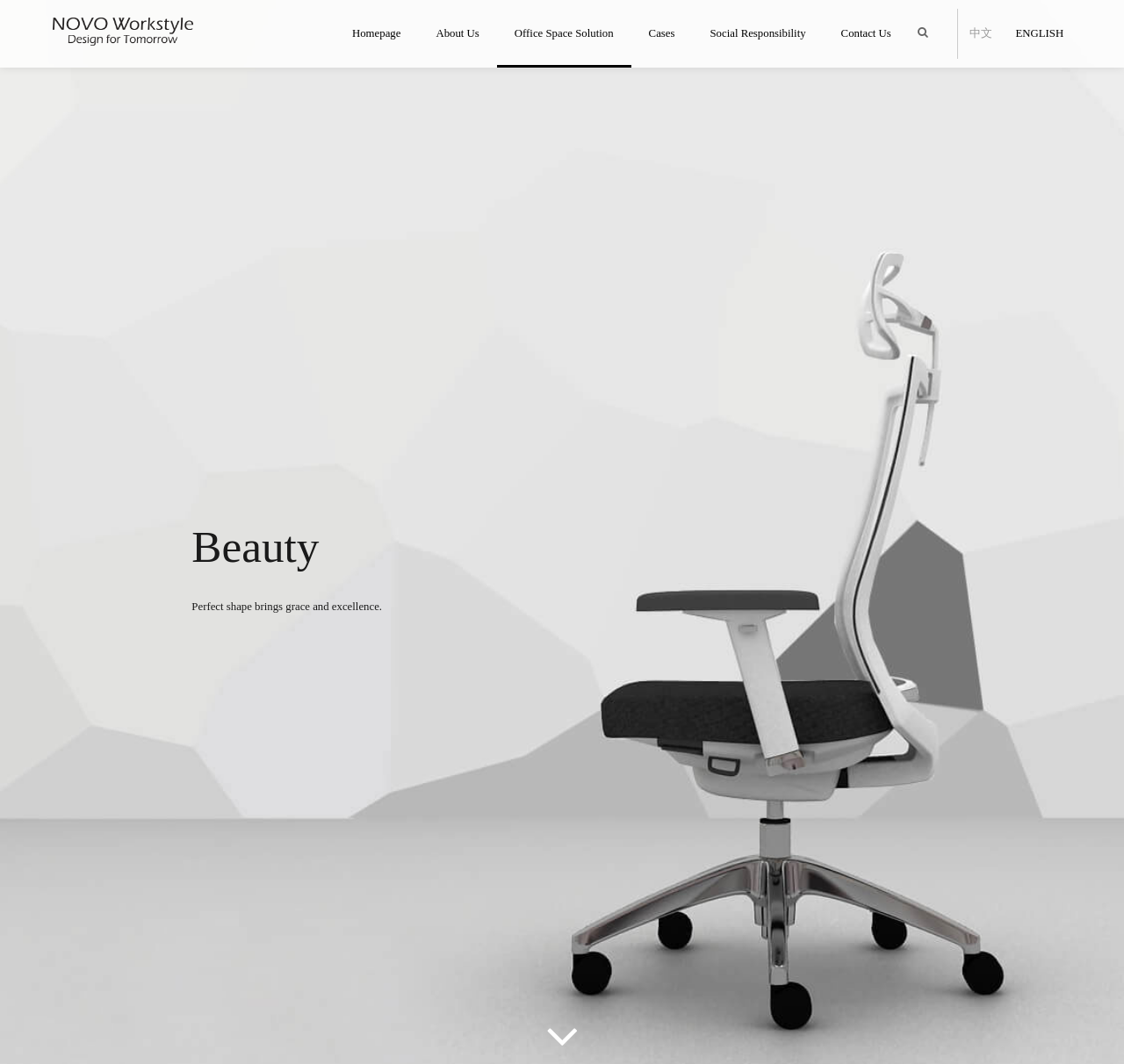Identify the bounding box coordinates for the element you need to click to achieve the following task: "view office space solution". The coordinates must be four float values ranging from 0 to 1, formatted as [left, top, right, bottom].

[0.442, 0.0, 0.561, 0.063]